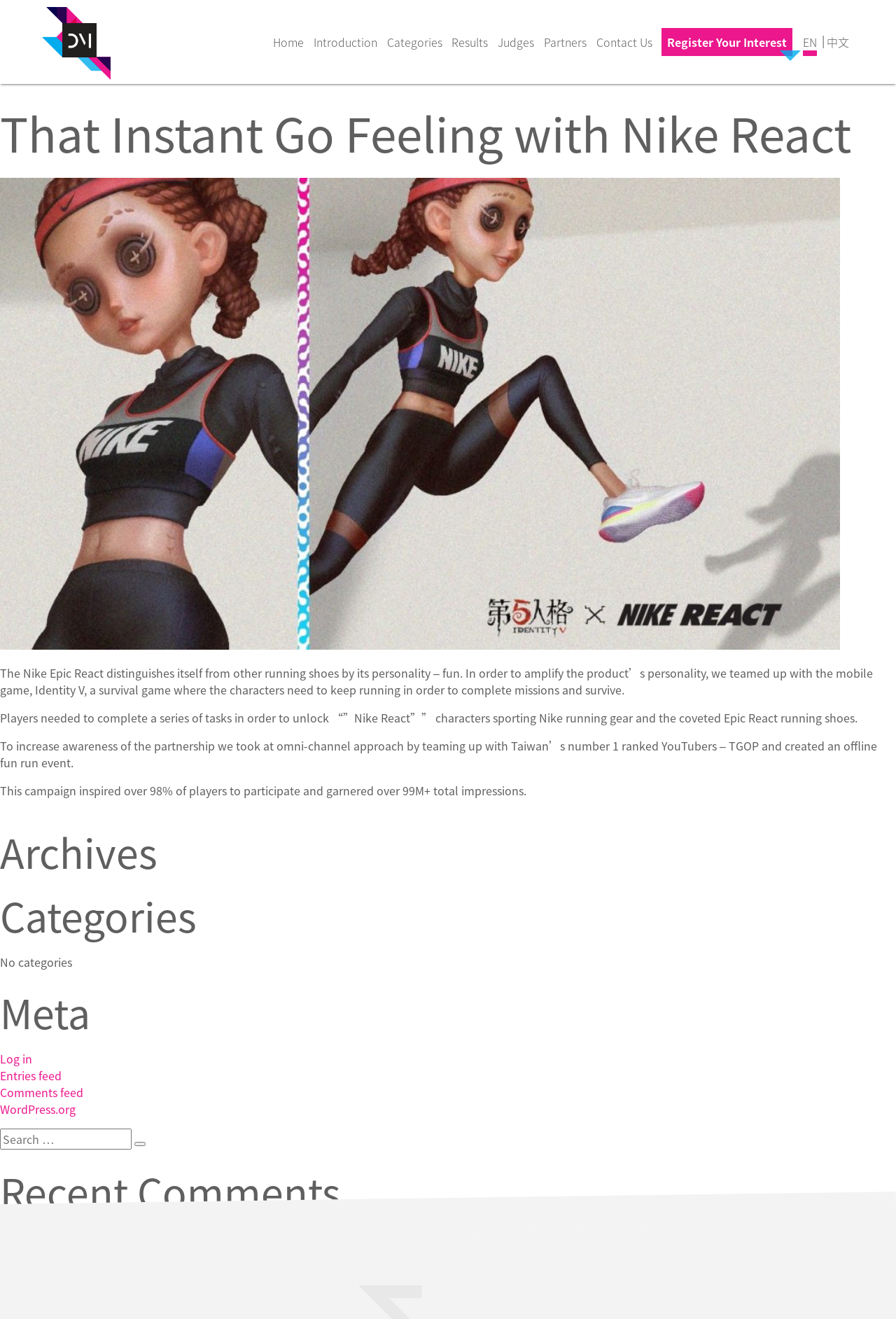Can you find the bounding box coordinates for the element to click on to achieve the instruction: "Search for something"?

[0.0, 0.856, 0.147, 0.872]